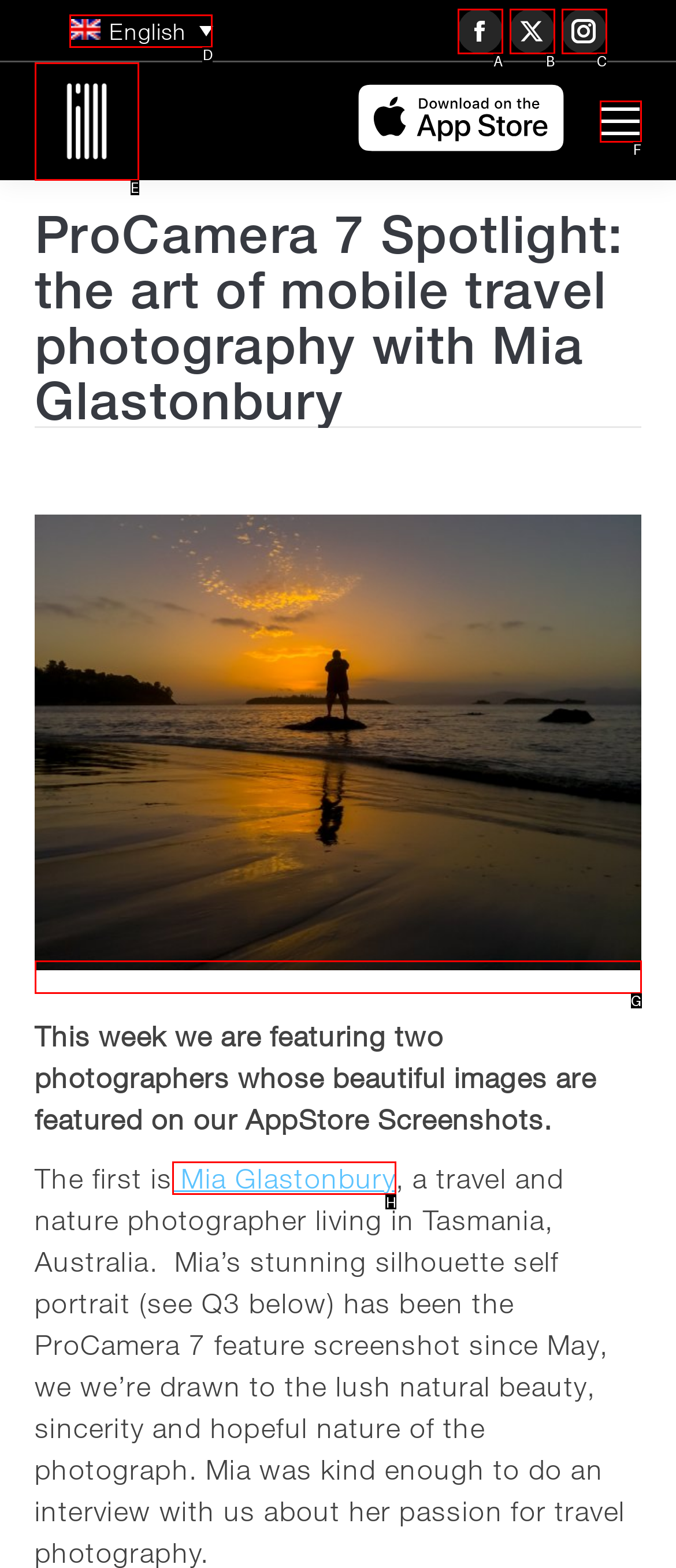Determine the letter of the UI element I should click on to complete the task: Read about Mia Glastonbury from the provided choices in the screenshot.

H